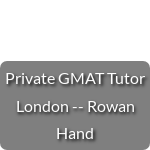What is the focus of Rowan Hand's tutoring approach?
Kindly offer a comprehensive and detailed response to the question.

The banner highlights Rowan Hand's expertise in providing a tailored approach to learning, which suggests that the focus of the tutoring approach is on individualized support for each student.